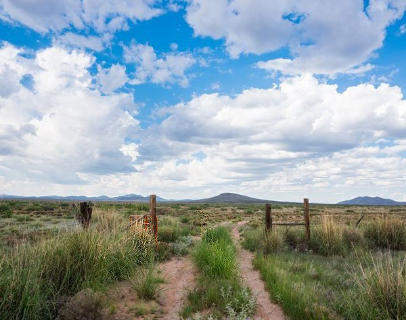Analyze the image and answer the question with as much detail as possible: 
What is the color of the sky?

The caption describes the sky as 'bright blue', which creates a striking contrast against the earthy tones of the terrain, indicating that the sky is bright blue in color.